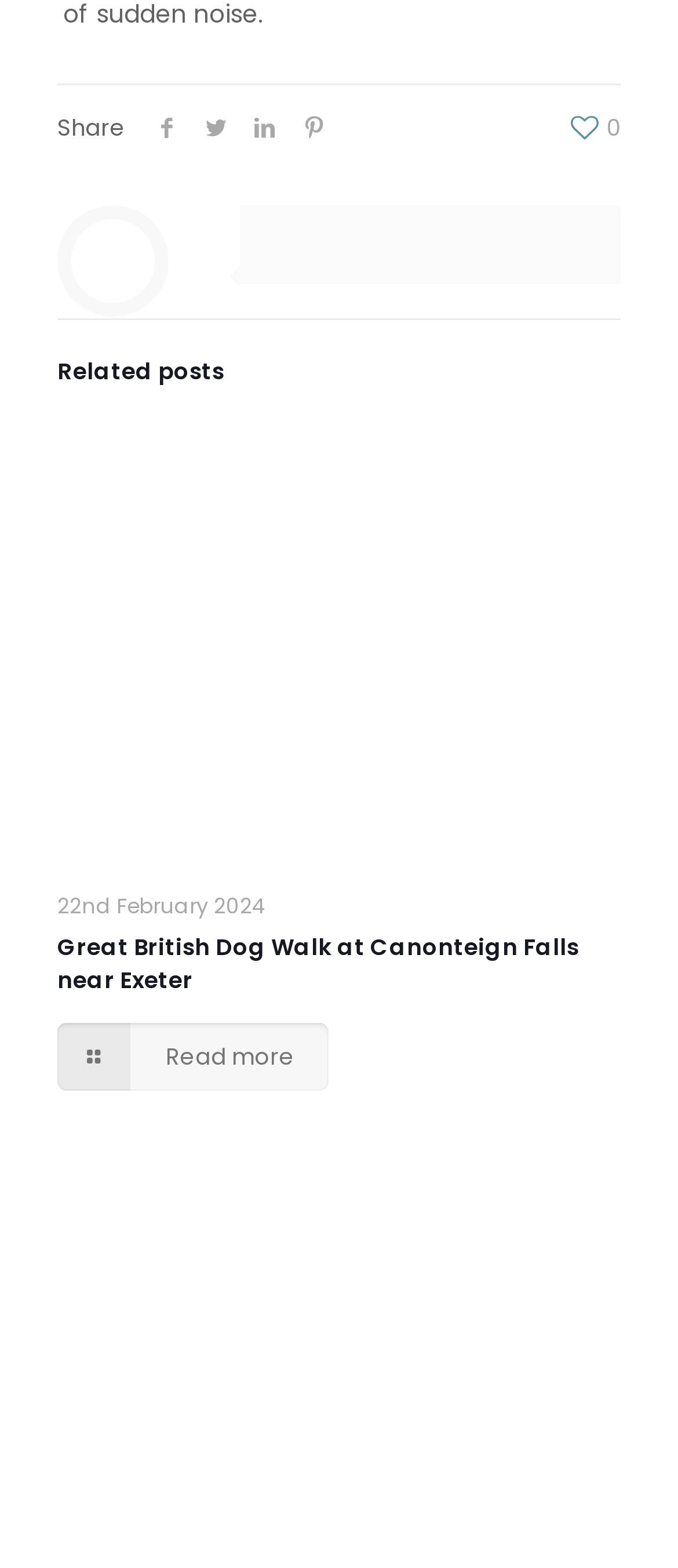Could you indicate the bounding box coordinates of the region to click in order to complete this instruction: "Learn about chauffeur-driven minibus".

None